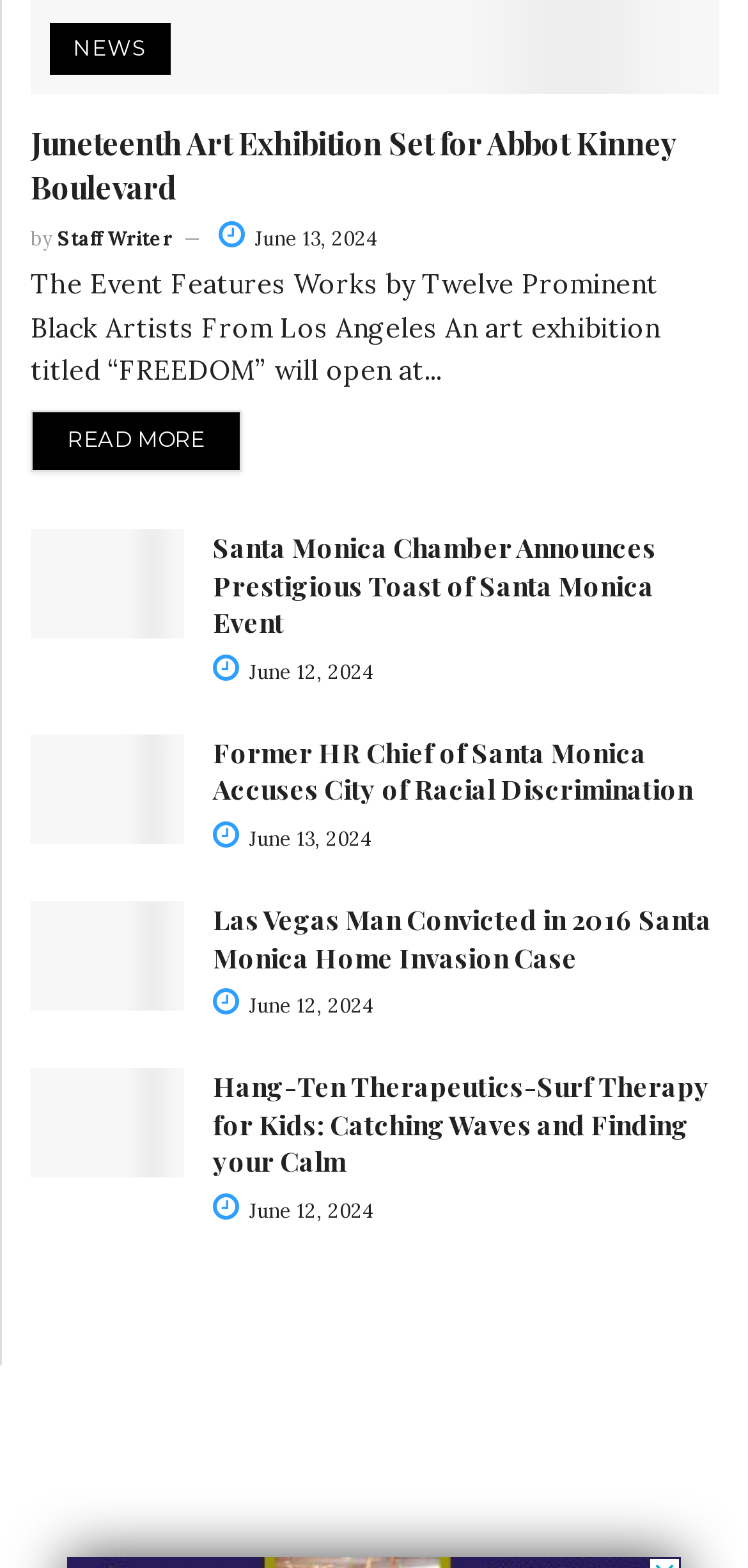Highlight the bounding box coordinates of the region I should click on to meet the following instruction: "Learn more about Former HR Chief of Santa Monica Accuses City of Racial Discrimination".

[0.041, 0.468, 0.246, 0.538]